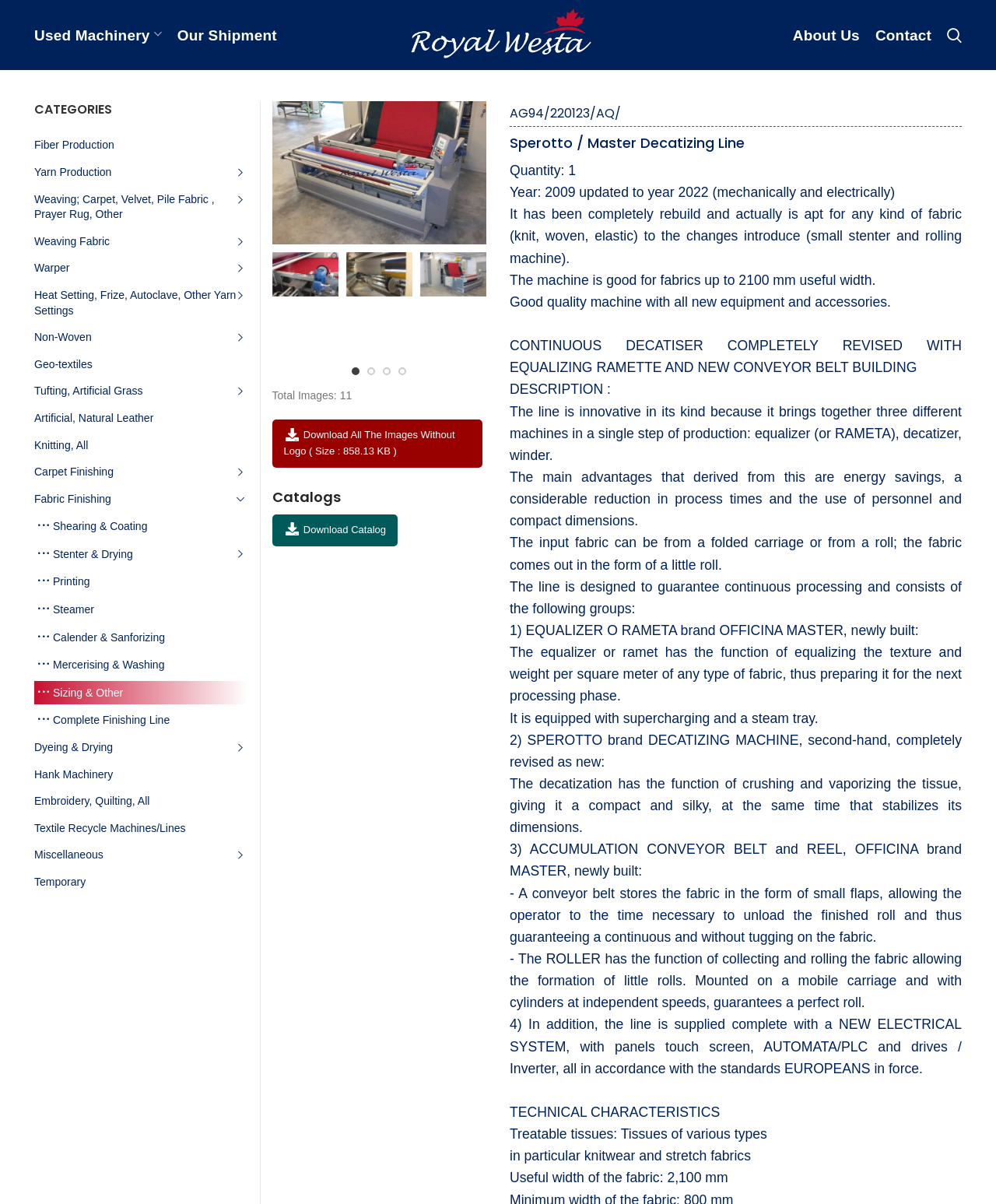Determine the bounding box coordinates for the area that should be clicked to carry out the following instruction: "Click the 'Royal Westa' link".

[0.402, 0.001, 0.598, 0.057]